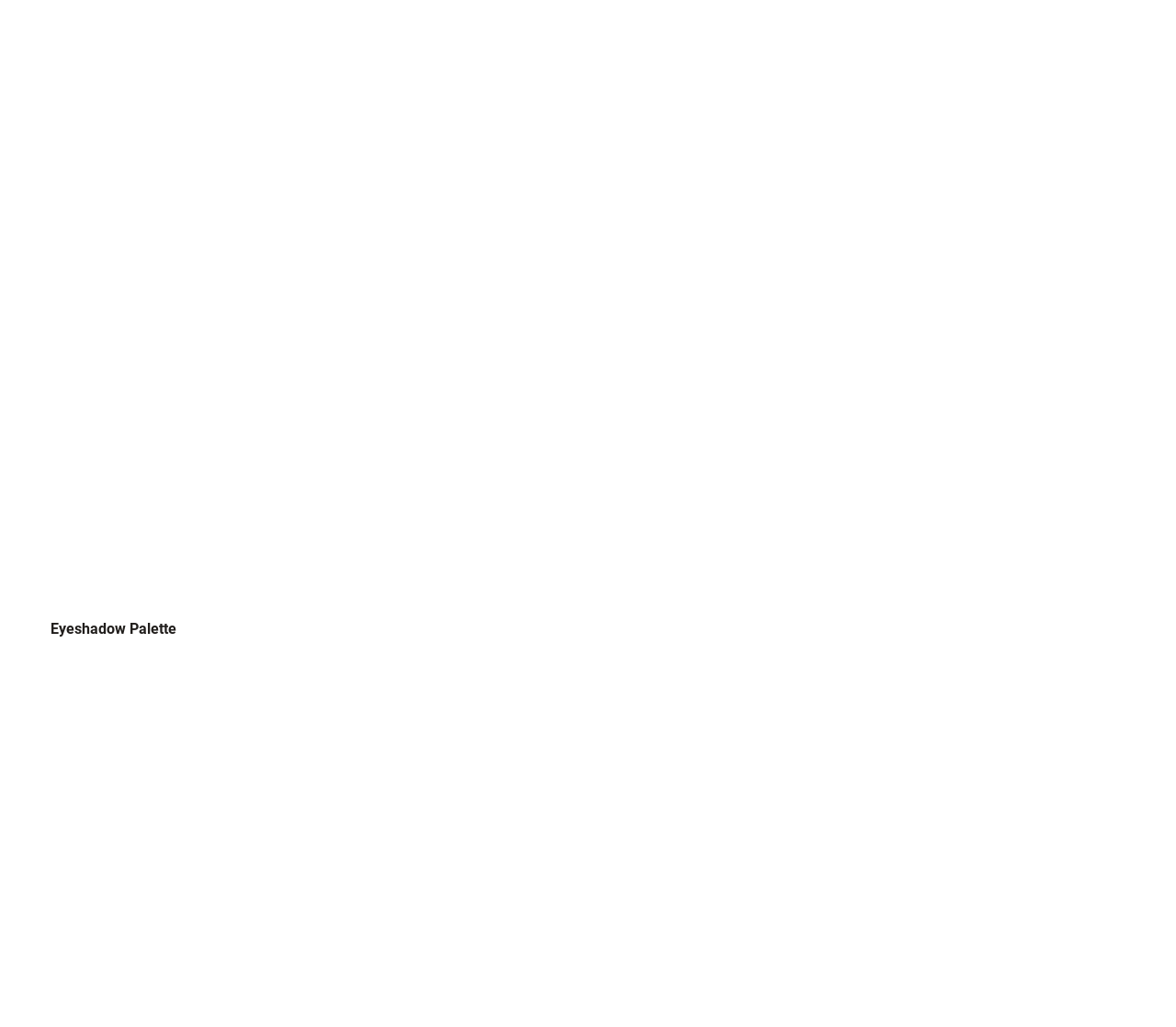Please provide a comprehensive answer to the question based on the screenshot: What is the address of the store?

The address of the store can be found in the link element with the text '362 OLD KENT RD, LONDON SE1 5AA'.